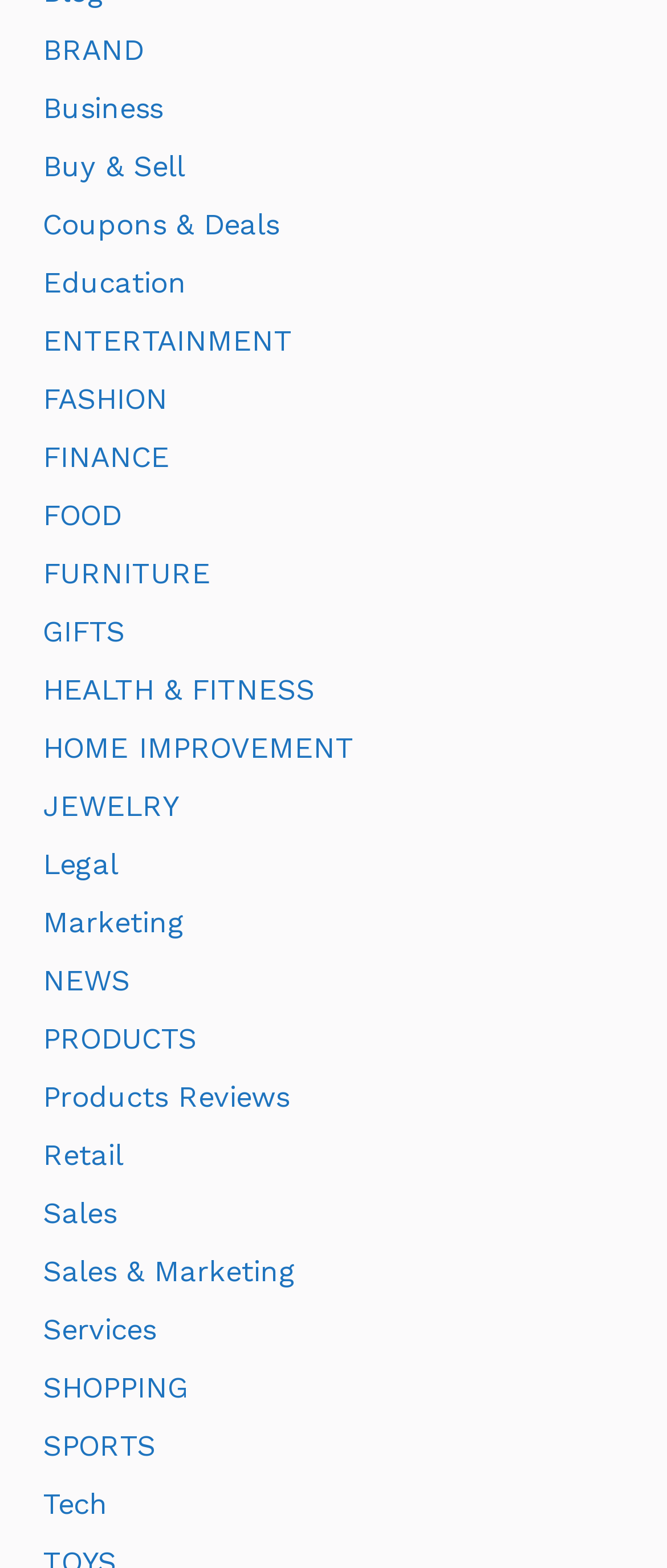Please predict the bounding box coordinates of the element's region where a click is necessary to complete the following instruction: "Explore ENTERTAINMENT". The coordinates should be represented by four float numbers between 0 and 1, i.e., [left, top, right, bottom].

[0.064, 0.206, 0.438, 0.228]